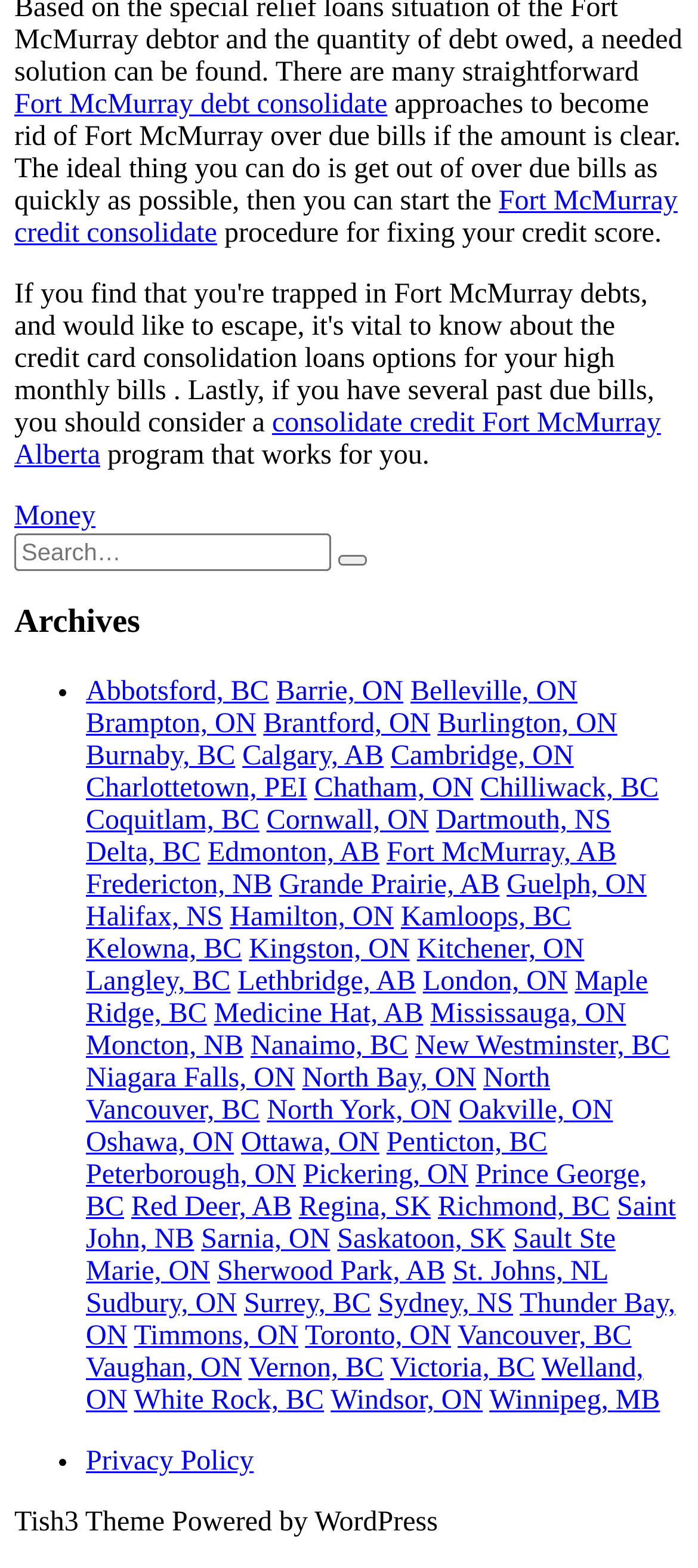Respond with a single word or short phrase to the following question: 
What is the main topic of this webpage?

Debt consolidation